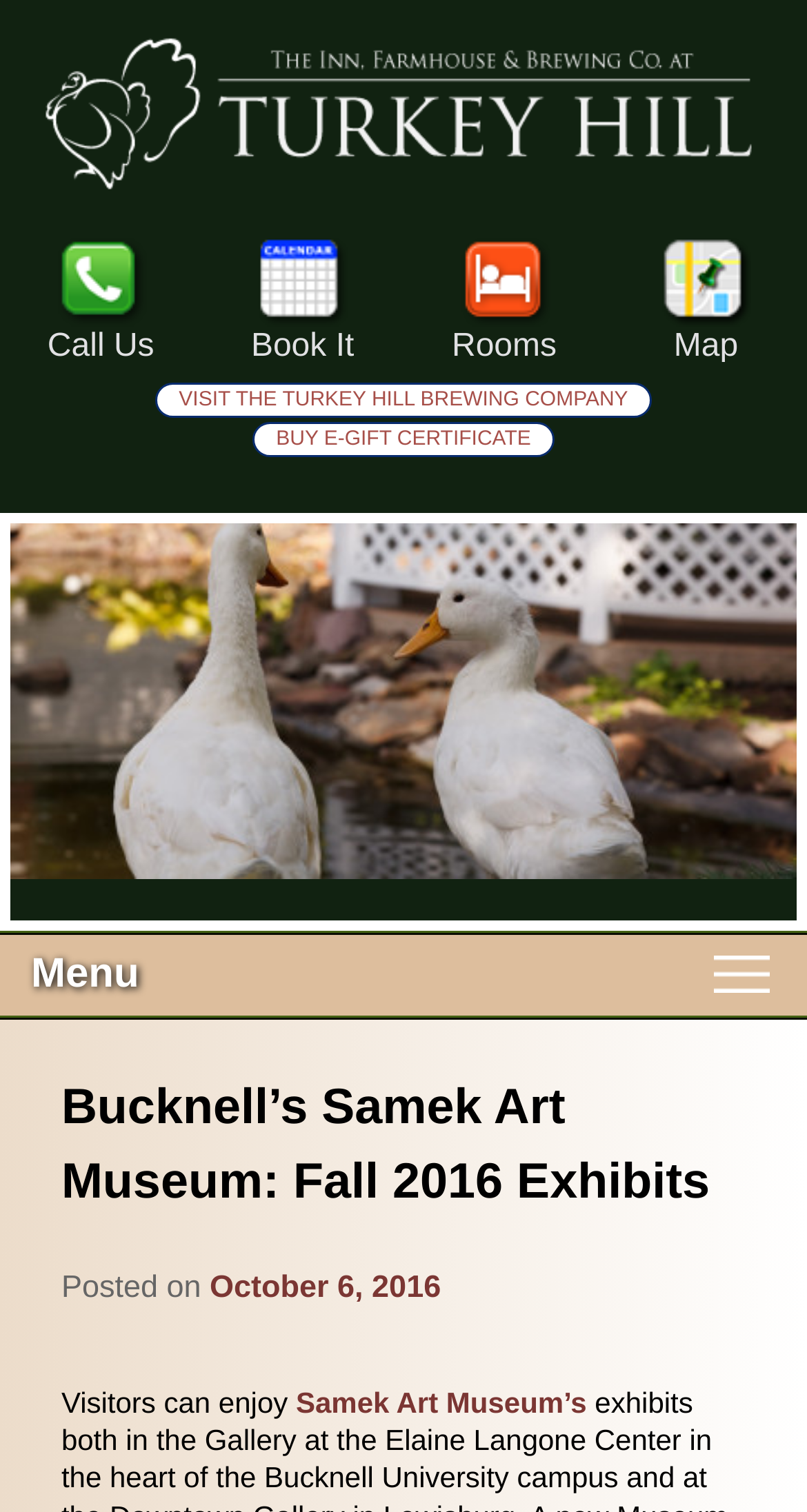Highlight the bounding box coordinates of the element you need to click to perform the following instruction: "Click the logo of The Inn, Farmhouse and Brewing Co. At Turkey Hill."

[0.05, 0.118, 0.95, 0.142]